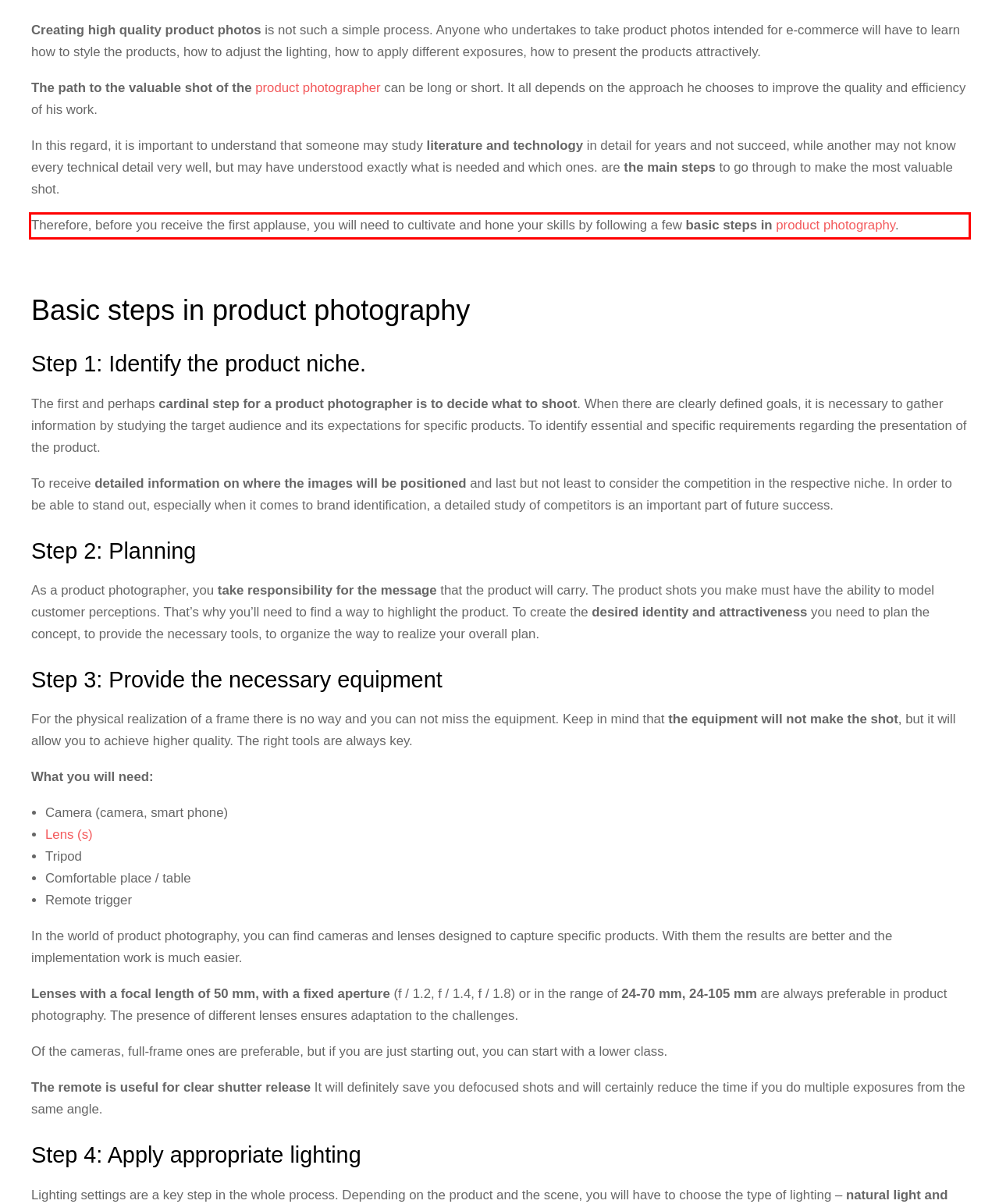You are looking at a screenshot of a webpage with a red rectangle bounding box. Use OCR to identify and extract the text content found inside this red bounding box.

Therefore, before you receive the first applause, you will need to cultivate and hone your skills by following a few basic steps in product photography.